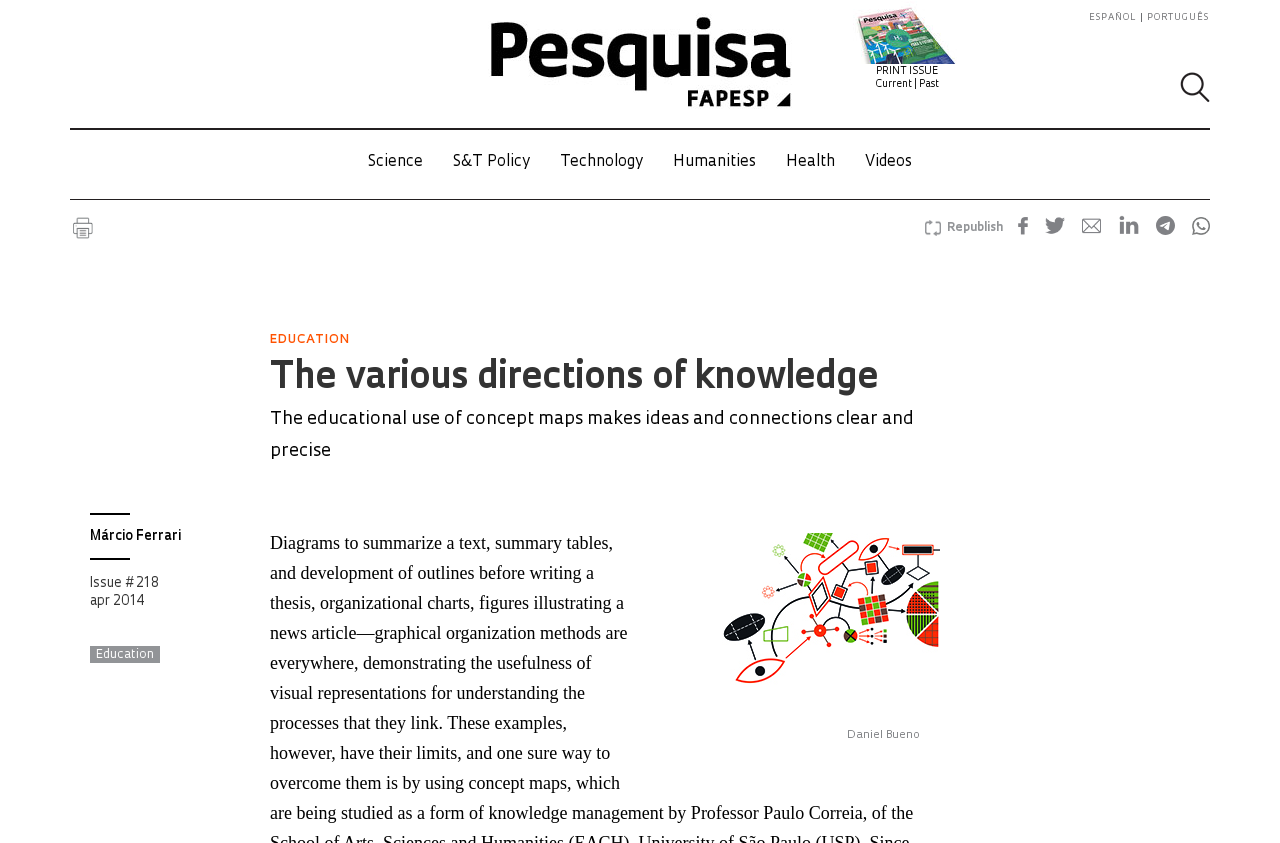Locate the bounding box coordinates of the area you need to click to fulfill this instruction: 'Search for something'. The coordinates must be in the form of four float numbers ranging from 0 to 1: [left, top, right, bottom].

[0.922, 0.085, 0.945, 0.122]